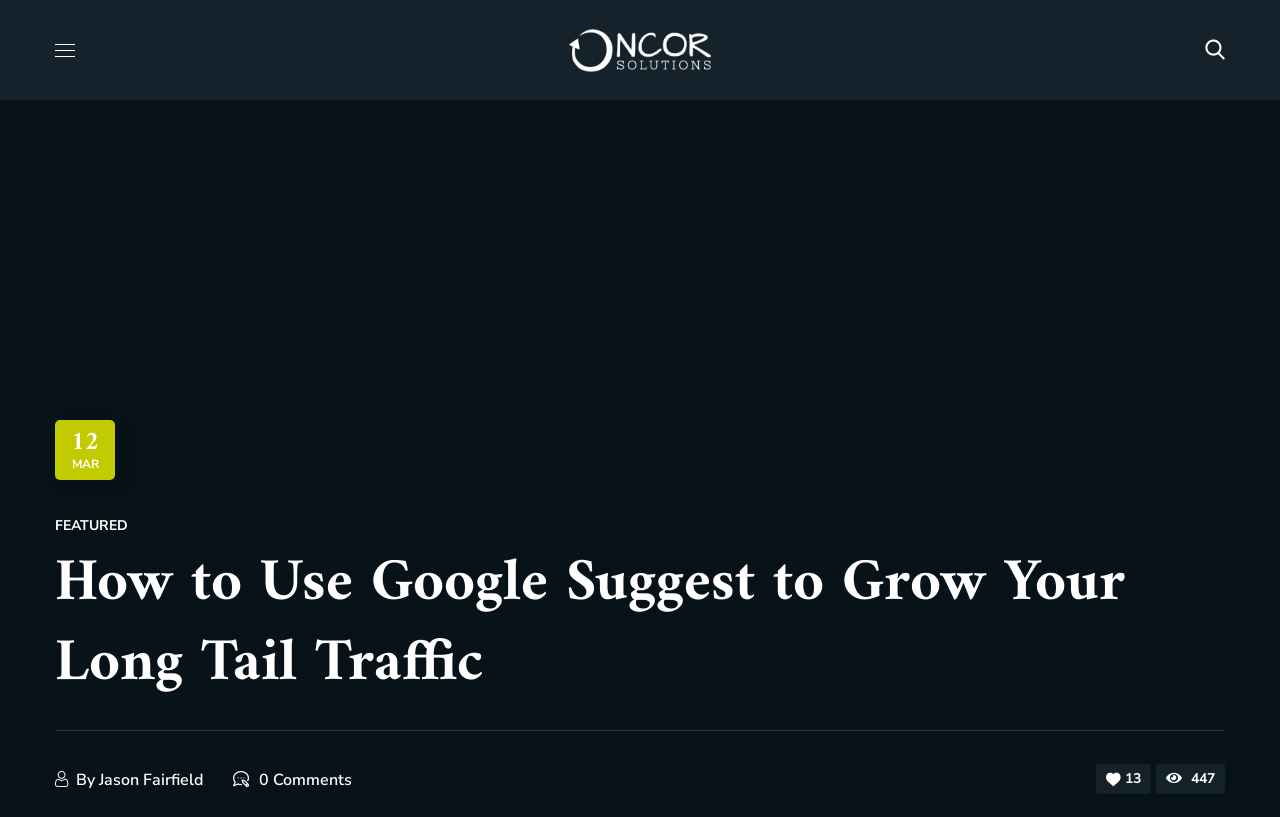Who is the author of this article?
Please provide a comprehensive and detailed answer to the question.

I found the author's name by looking at the text 'By' followed by a link with the text 'Jason Fairfield', which is a common pattern to indicate the author of an article.